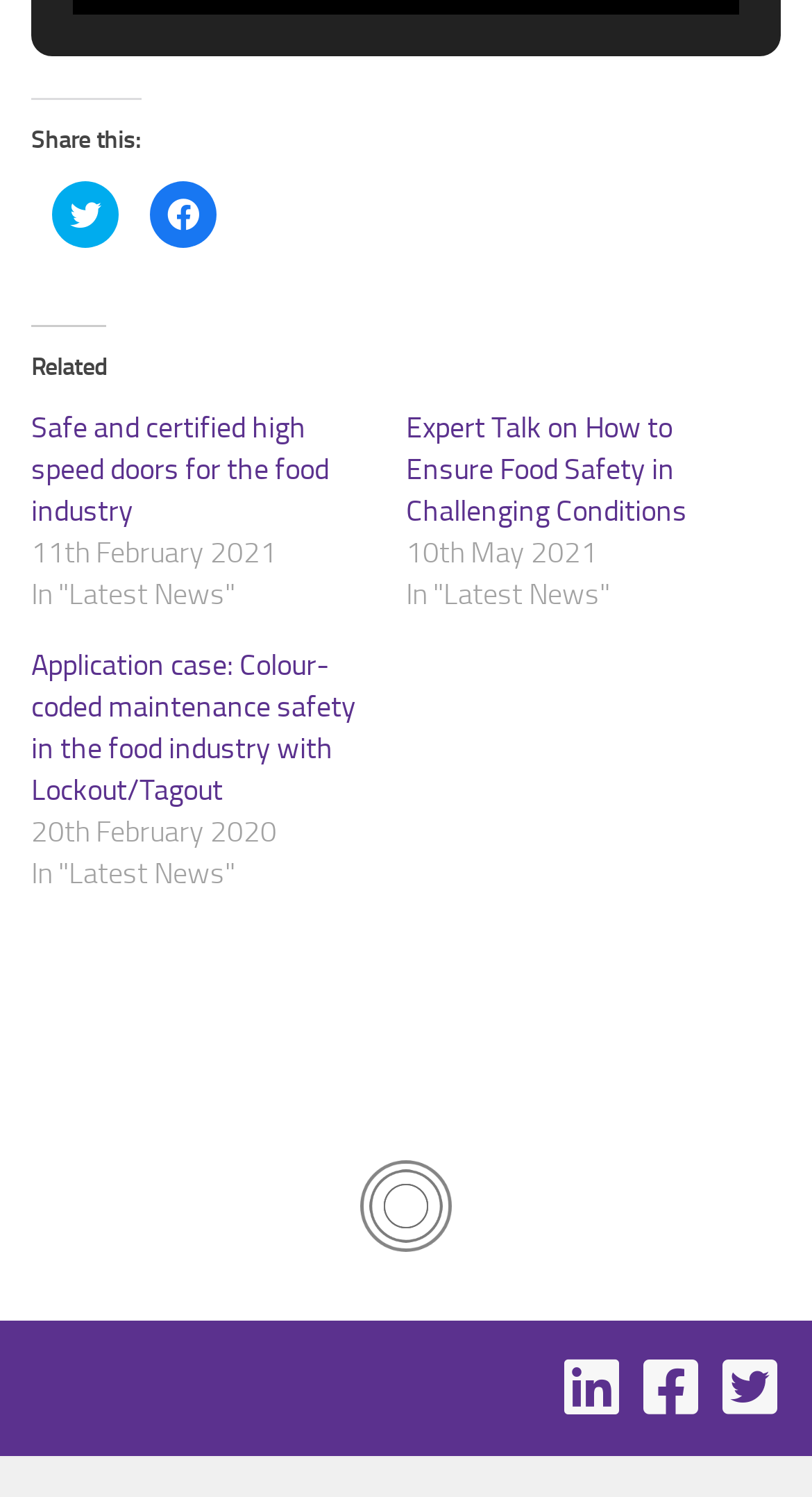Carefully observe the image and respond to the question with a detailed answer:
How many social media platforms are available to follow?

I counted the number of social media links at the bottom of the webpage, which are 'Follow us on Linkedin', 'Follow us on Facebook-square', and 'Follow us on Twitter-square', so there are 3 social media platforms available to follow.